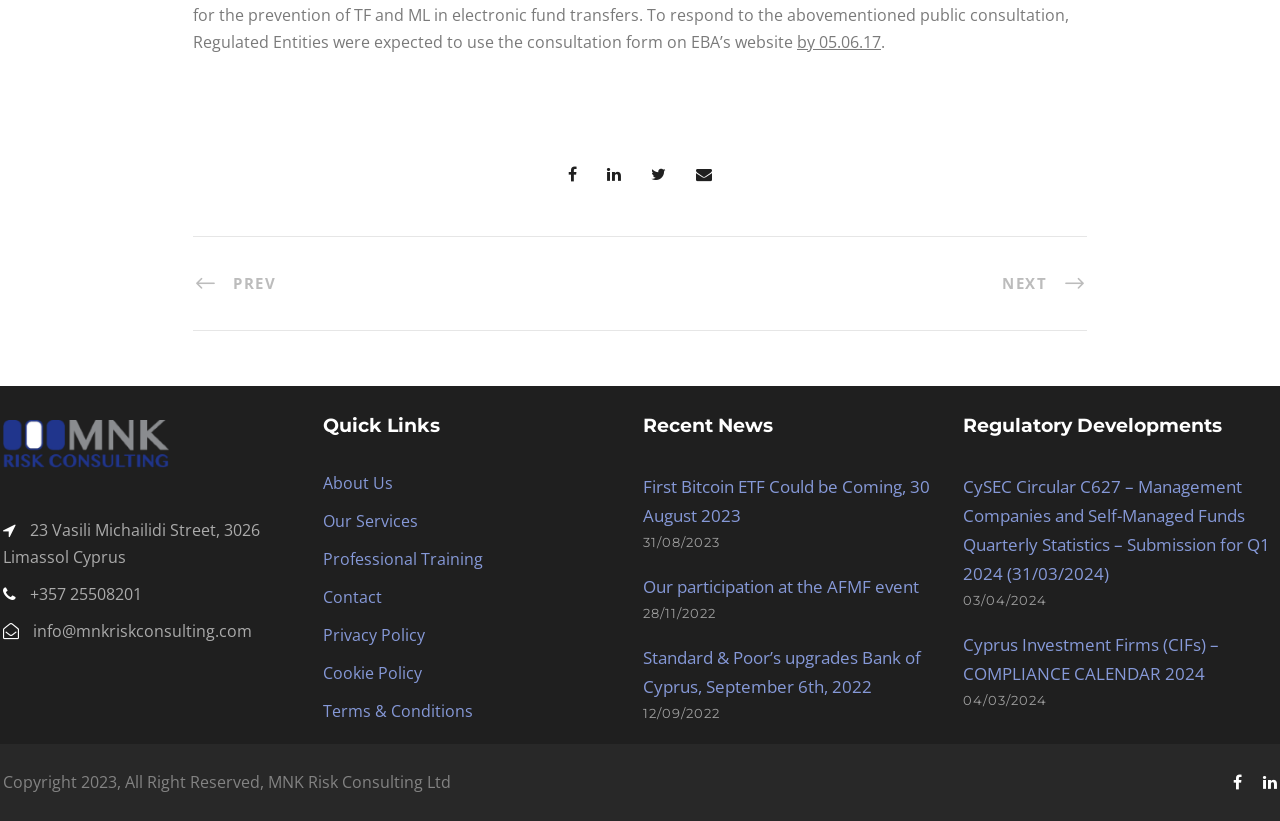Identify the bounding box coordinates for the UI element described as follows: 31/08/2023. Use the format (top-left x, top-left y, bottom-right x, bottom-right y) and ensure all values are floating point numbers between 0 and 1.

[0.502, 0.65, 0.562, 0.67]